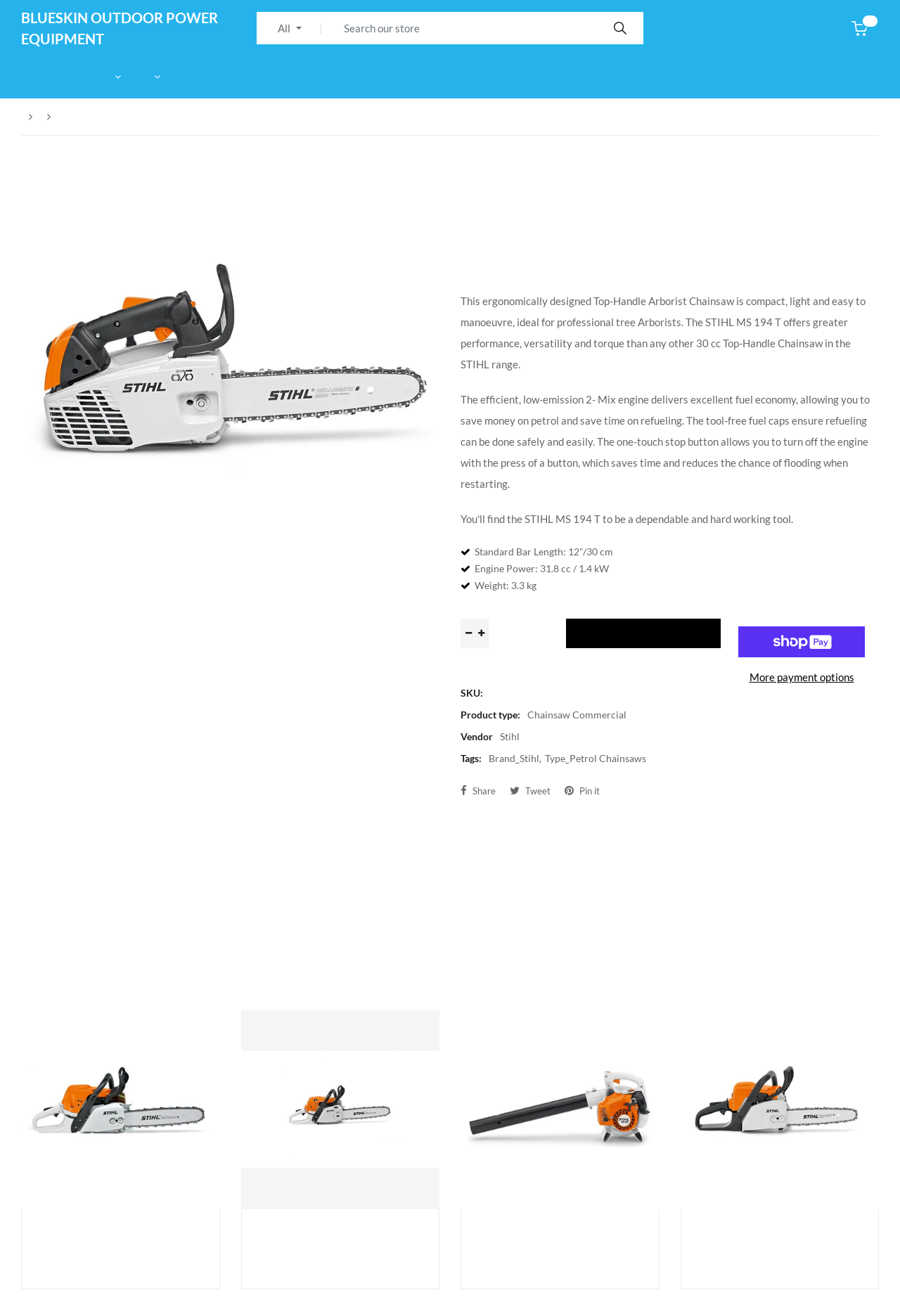What is the weight of the chainsaw?
Please provide a comprehensive and detailed answer to the question.

I found the answer by reading the text 'Weight: 3.3 kg' on the webpage, which provides the weight of the chainsaw in kilograms.